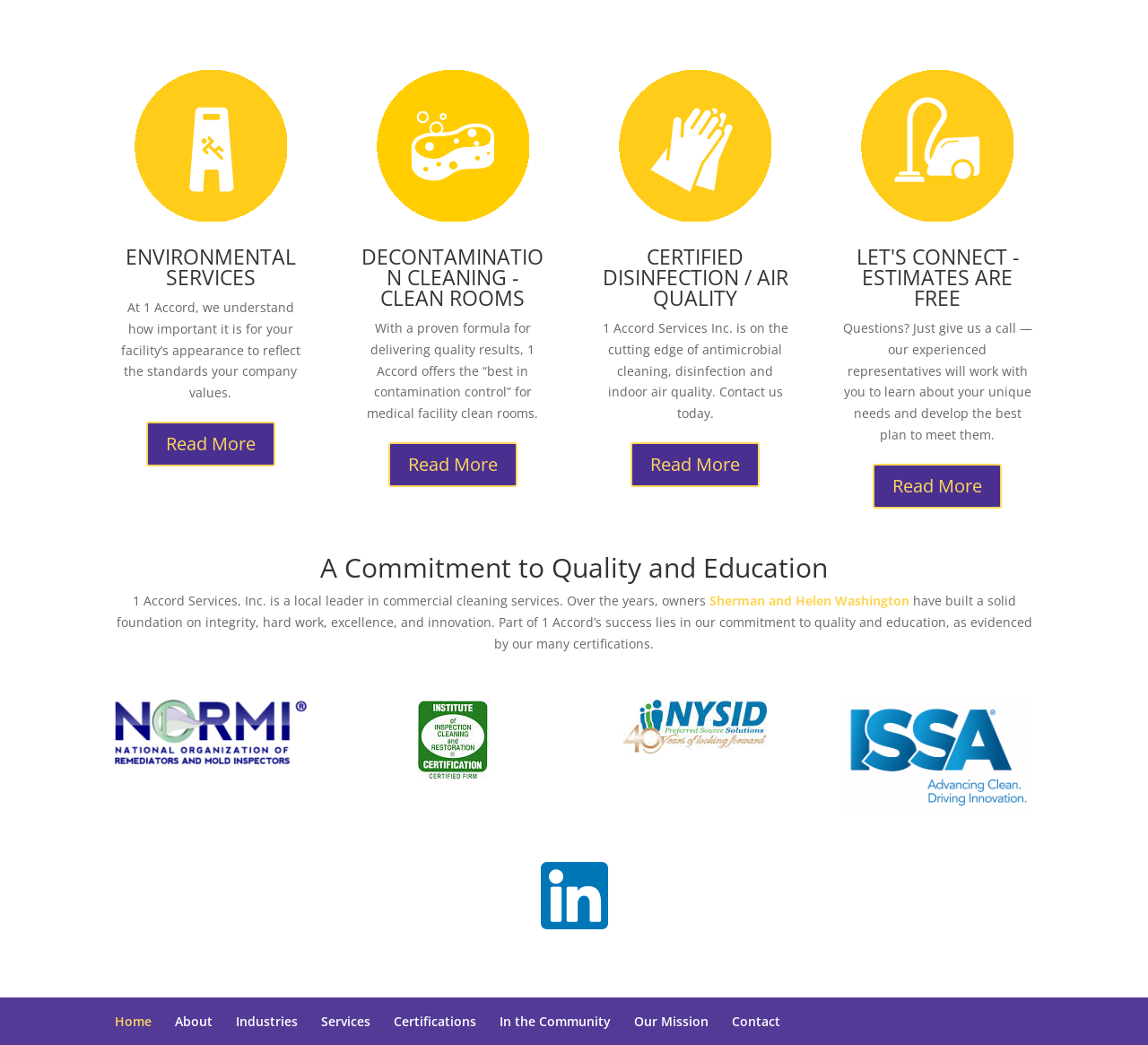Using the element description provided, determine the bounding box coordinates in the format (top-left x, top-left y, bottom-right x, bottom-right y). Ensure that all values are floating point numbers between 0 and 1. Element description: Home

[0.1, 0.969, 0.132, 0.986]